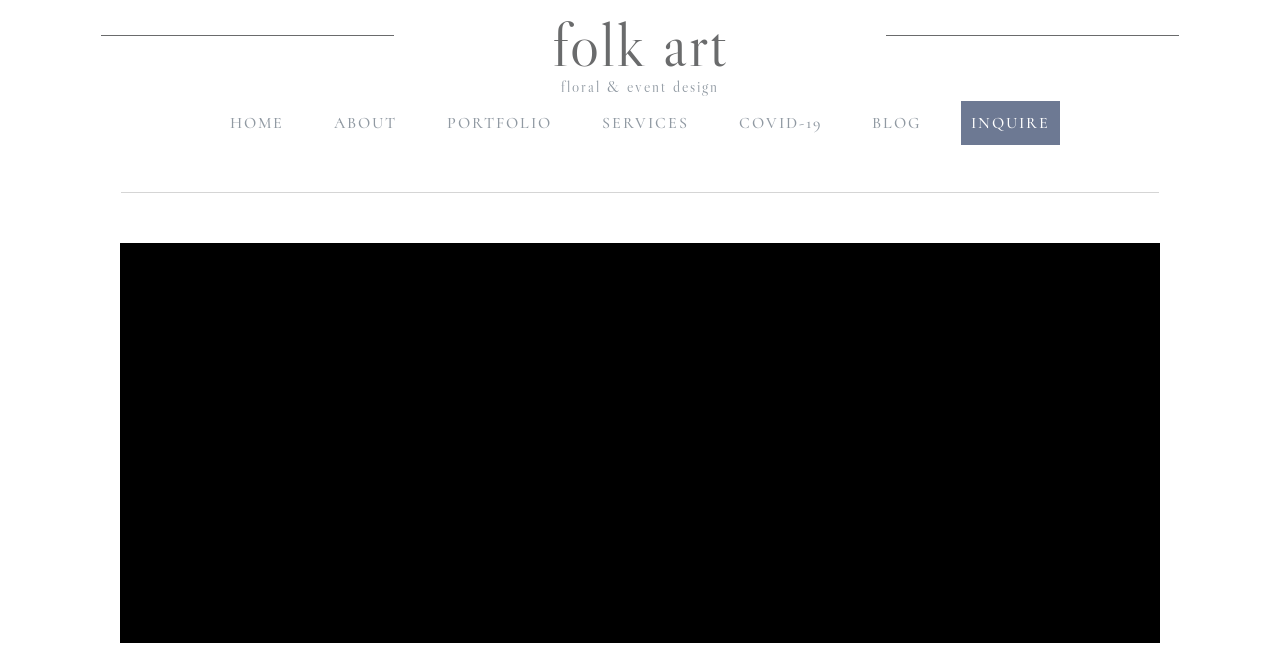Identify and generate the primary title of the webpage.

Black Lives Matter: Readings And Resources